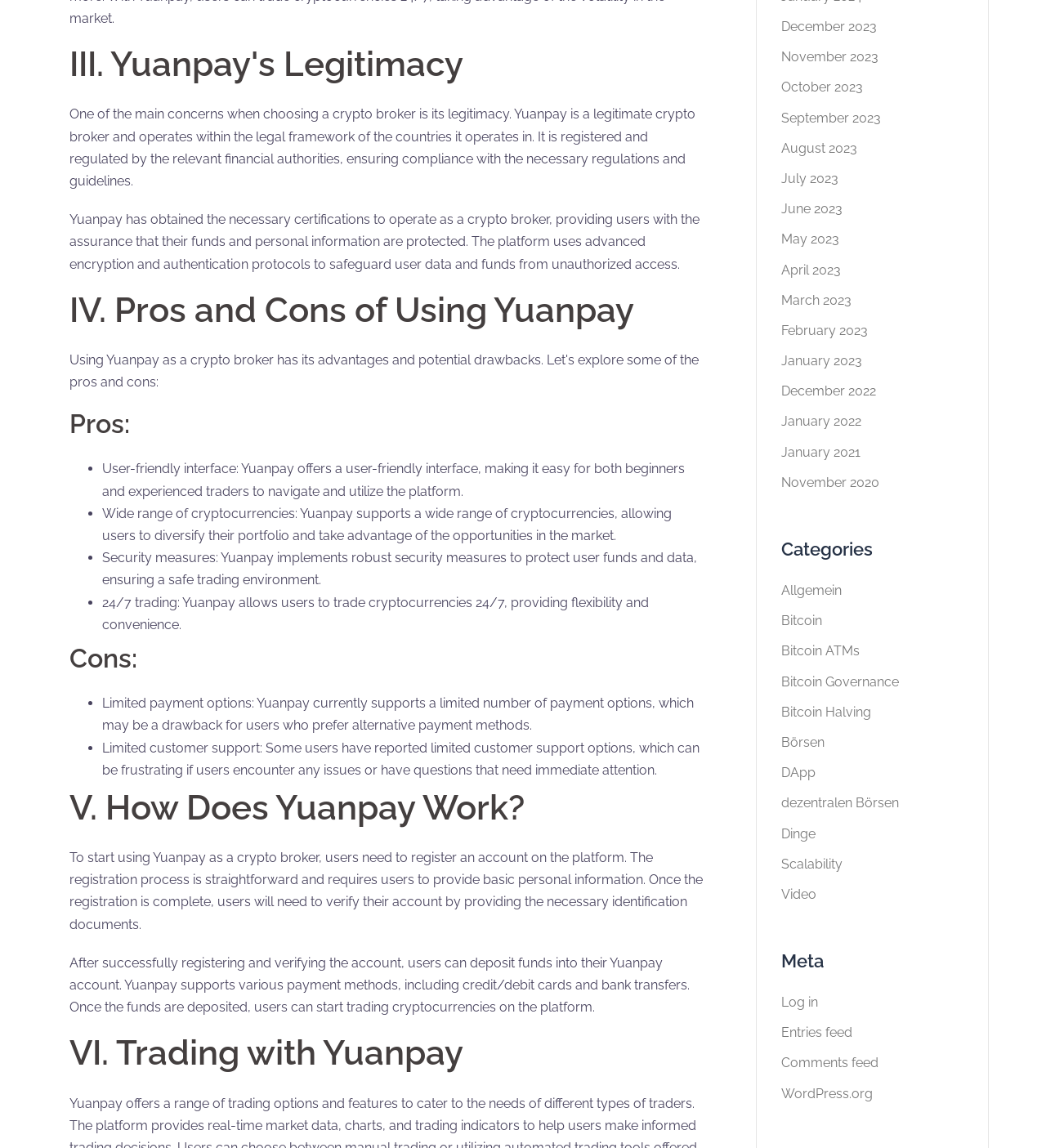Please provide a one-word or phrase answer to the question: 
What are the pros of using Yuanpay?

User-friendly interface, etc.